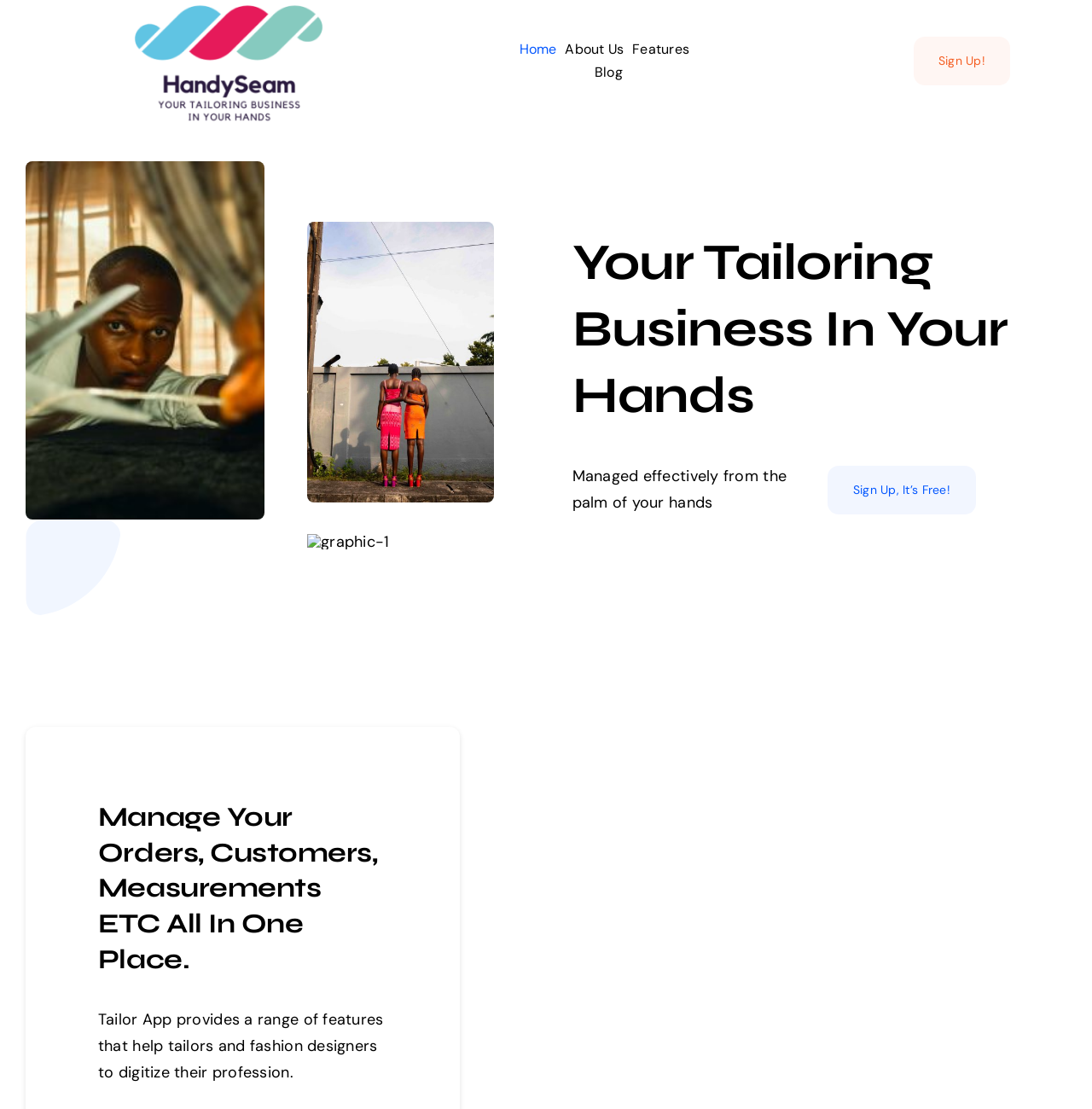Identify the bounding box of the UI element that matches this description: "Go to Top".

[0.904, 0.958, 0.941, 0.985]